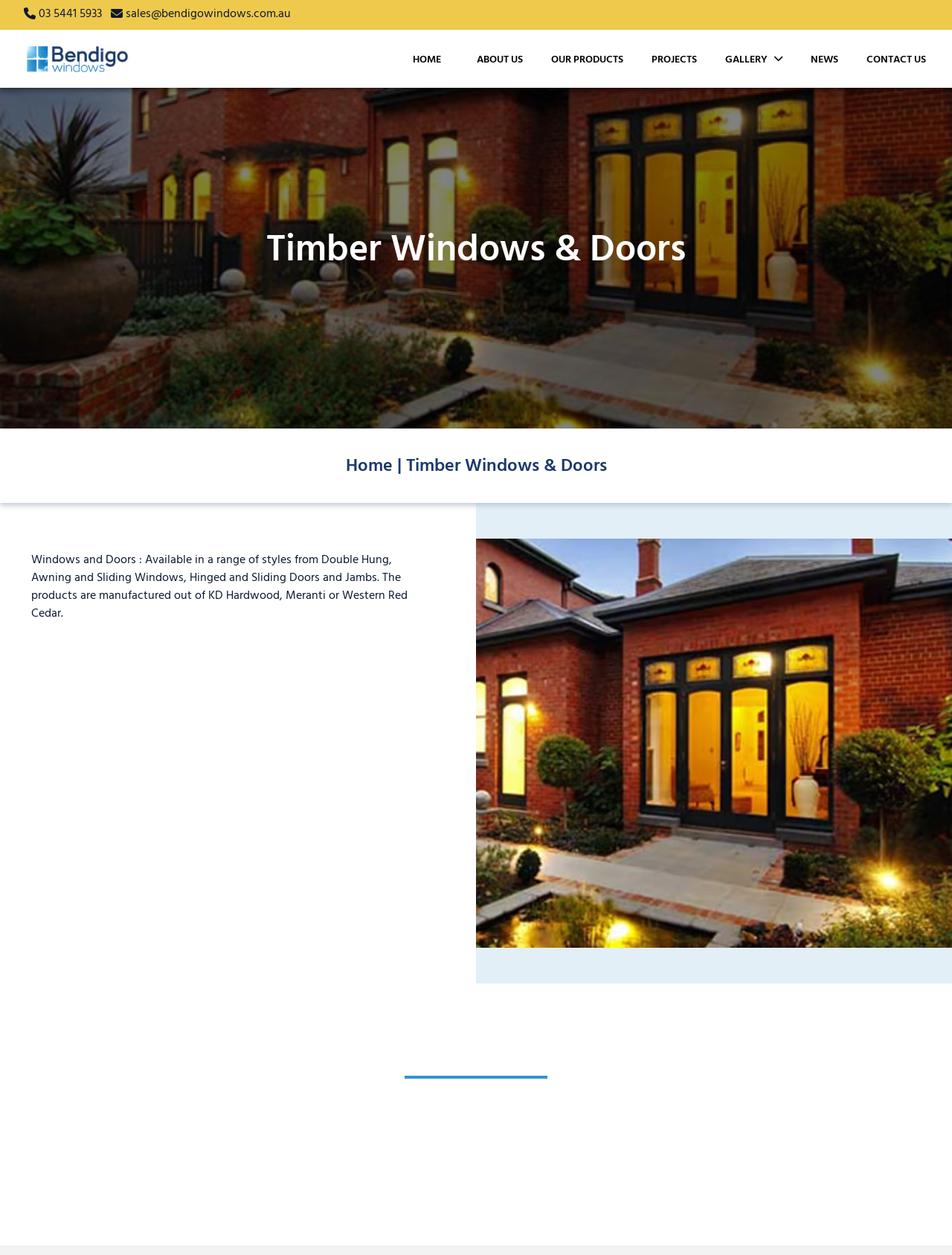Provide a thorough description of the webpage you see.

The webpage is about Timber Windows & Doors, a locally owned and operated company based in Bendigo East. At the top left corner, there is a logo of Bendigo Windows, accompanied by two contact links: a phone number and an email address. 

To the right of the logo, there is a navigation menu with six links: HOME, ABOUT US, OUR PRODUCTS, PROJECTS, GALLERY, and NEWS, followed by CONTACT US. 

Below the navigation menu, there is a large heading that reads "Timber Windows & Doors". Underneath the heading, there is a featured image that takes up almost half of the screen width. 

On the left side of the featured image, there is a paragraph of text that describes the products offered by the company, including various types of windows and doors made from different materials. 

Further down the page, there is a heading that reads "GIVE US A CALL TODAY", followed by a horizontal separator line. Below the separator, there is a paragraph of text that provides information about the company's location and services. 

Finally, at the bottom of the page, there is a prominent "CONTACT US" button, which is also a link.